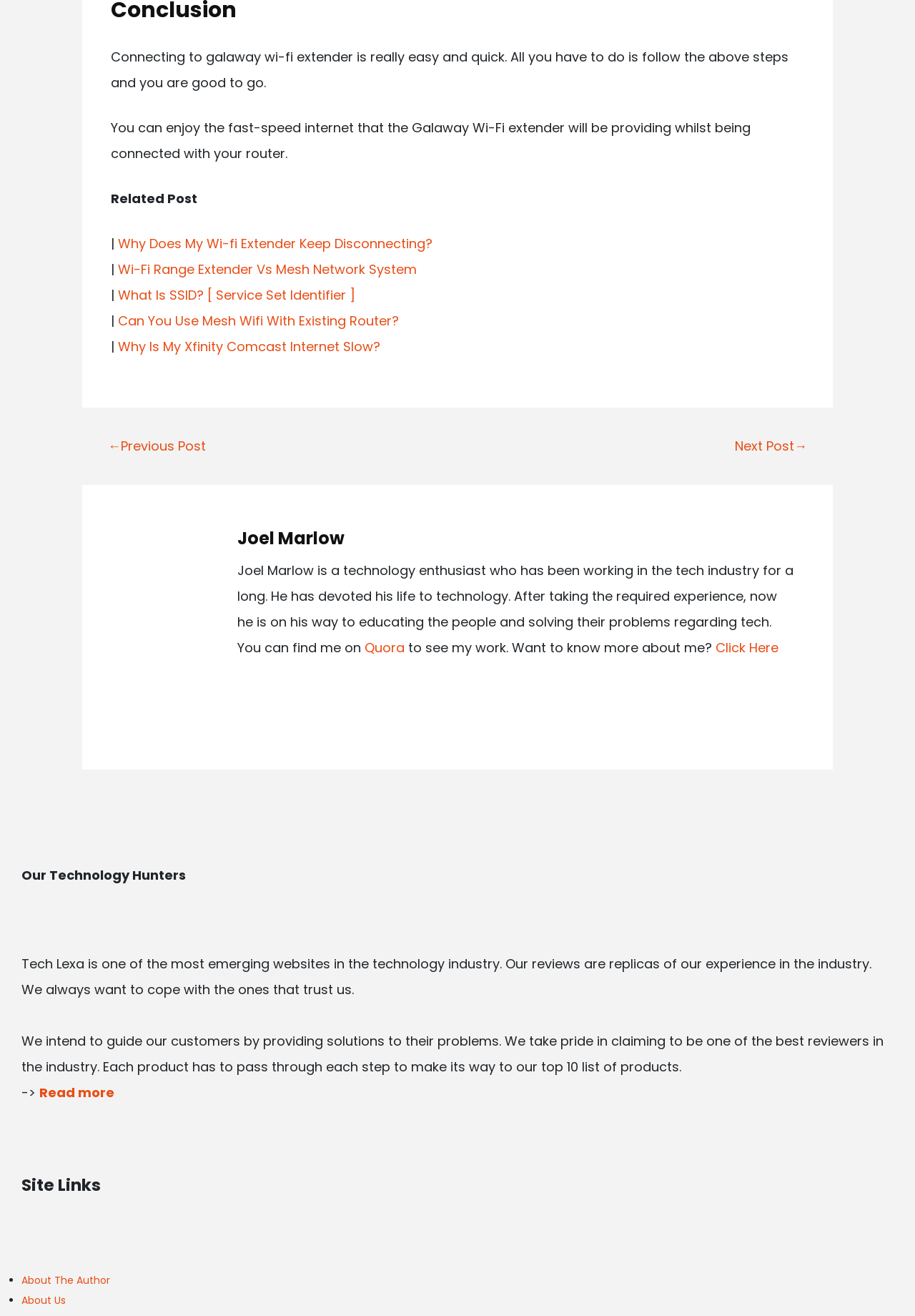Using the format (top-left x, top-left y, bottom-right x, bottom-right y), and given the element description, identify the bounding box coordinates within the screenshot: Quora

[0.398, 0.485, 0.442, 0.499]